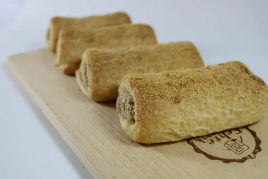Create an exhaustive description of the image.

The image showcases a delightful arrangement of four golden brown lentil ragu rolls displayed on a wooden serving board. Each roll features a crisp, textured exterior that hints at the hearty filling within, showcasing a meticulous baking technique. The wooden board, engraved with a logo, adds a rustic charm, perfectly complementing the freshness of the rolls. This presentation not only highlights the appetizing nature of the dish but also invites viewers to explore the rich flavors and nutritional benefits associated with a wholesome lentil ragu recipe. Ideal for a cozy meal, these rolls are perfect for anyone looking to enjoy a flavorful, plant-based option.